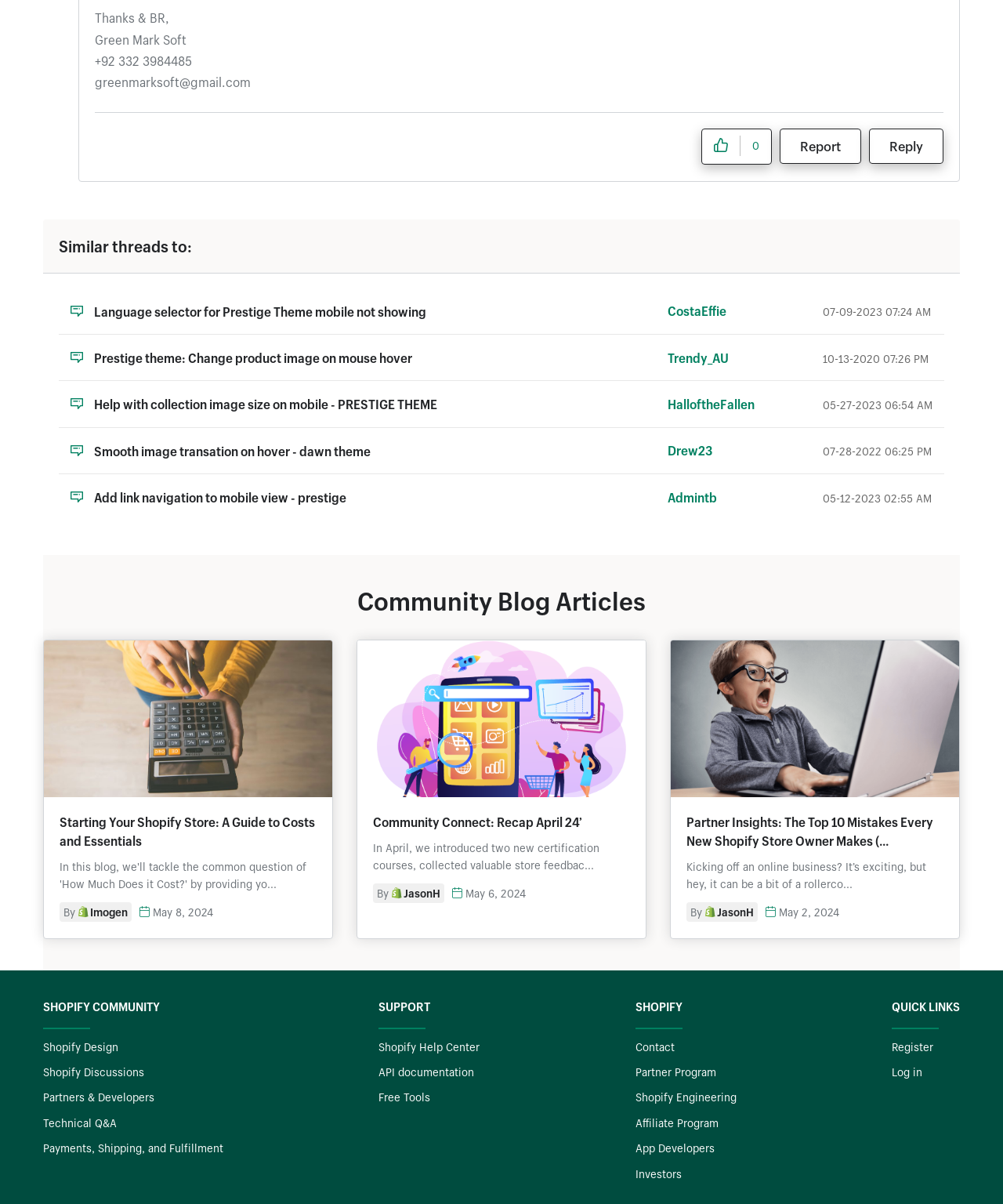Please provide a one-word or phrase answer to the question: 
How many categories are listed under SUPPORT?

3